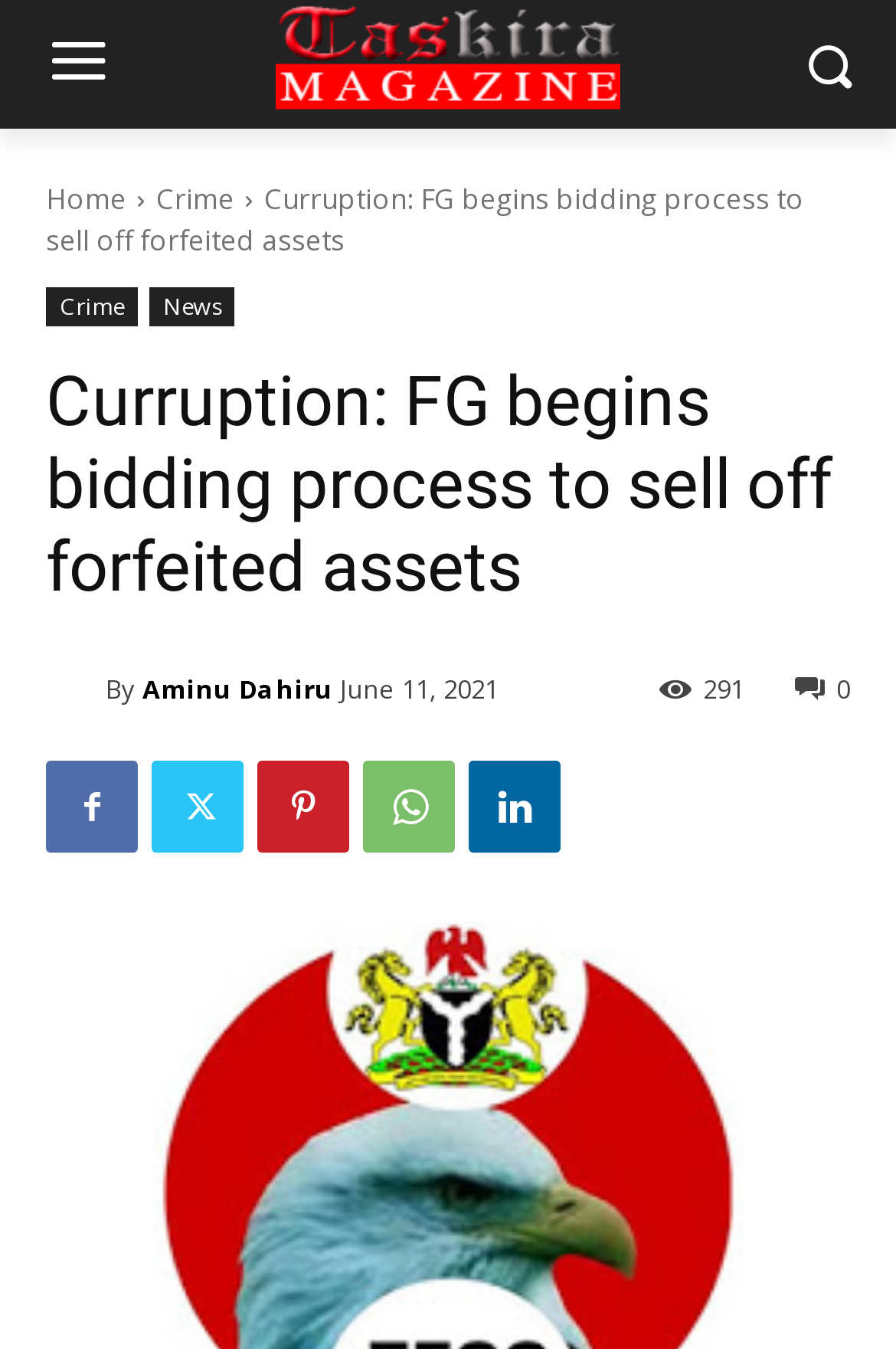Describe the webpage meticulously, covering all significant aspects.

The webpage appears to be an article from Taskira Online Magazine, with a focus on corruption and crime. At the top of the page, there is a large image taking up most of the width, with a navigation menu below it featuring links to "Home" and "Crime". 

The main article title, "Curruption: FG begins bidding process to sell off forfeited assets", is prominently displayed in a large font, with a smaller subtitle or description below it. The article is categorized under "Crime" and "News", with links to these categories situated near the top of the page.

The author of the article, Aminu Dahiru, is credited with a small image and a link to their profile. The article's publication date, June 11, 2021, is displayed nearby. There are also social media sharing buttons and a counter showing 291 shares or interactions.

At the bottom of the page, there are additional links and icons, including what appears to be a comment section or discussion forum. Overall, the webpage is focused on presenting a news article with clear headings, concise text, and relevant links and metadata.